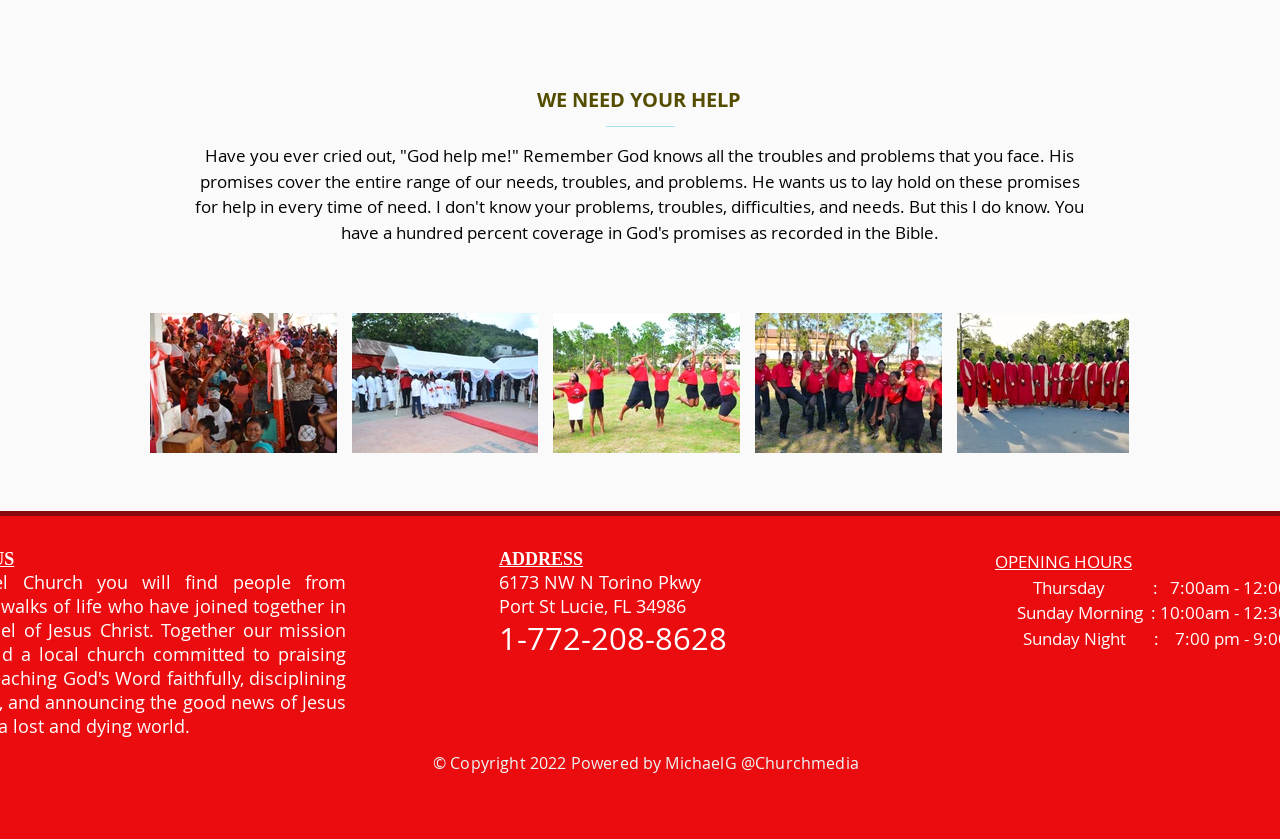Locate the UI element described by aria-label="Facebook" and provide its bounding box coordinates. Use the format (top-left x, top-left y, bottom-right x, bottom-right y) with all values as floating point numbers between 0 and 1.

[0.853, 0.882, 0.882, 0.926]